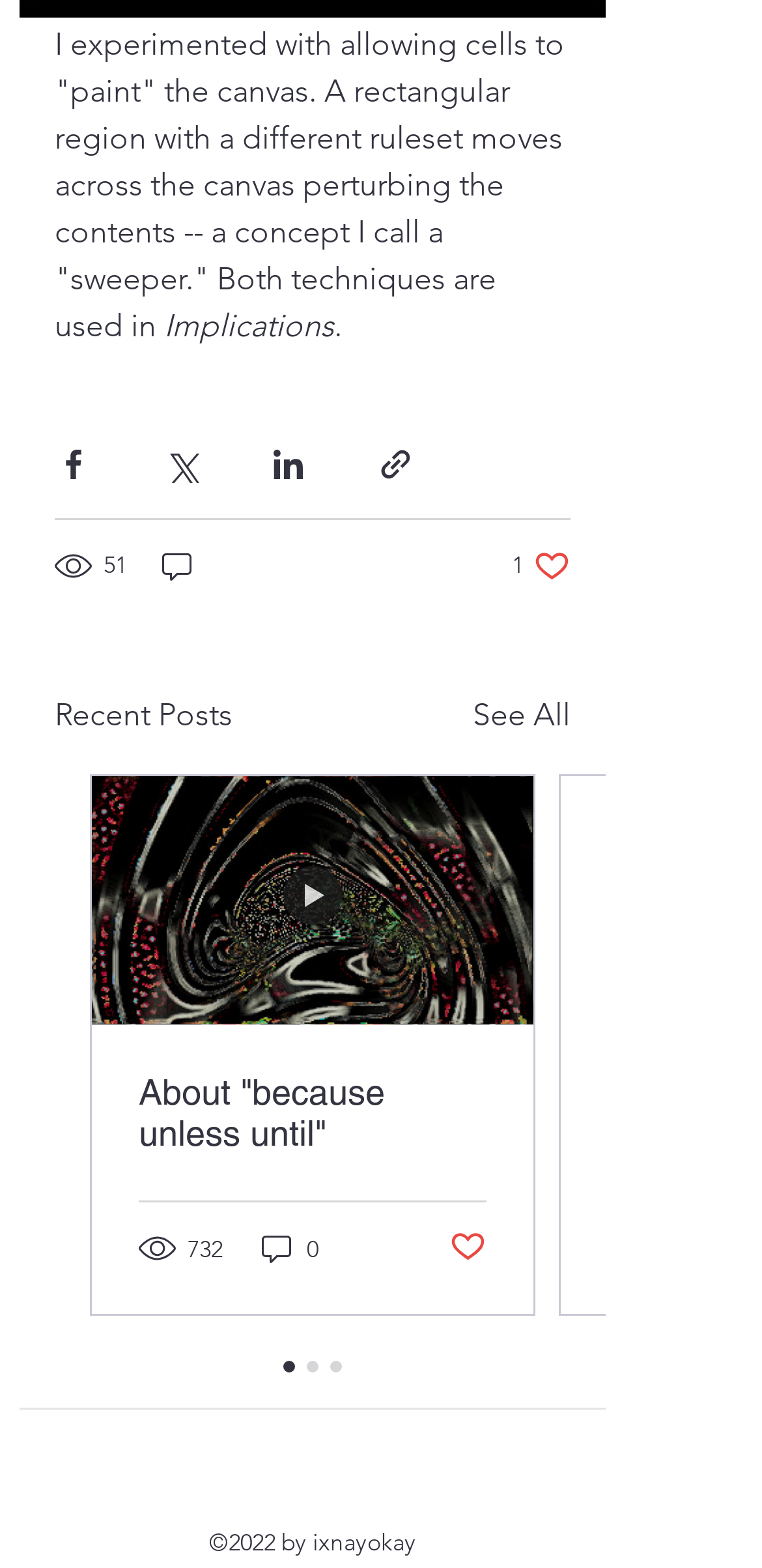Please find the bounding box coordinates of the clickable region needed to complete the following instruction: "See all recent posts". The bounding box coordinates must consist of four float numbers between 0 and 1, i.e., [left, top, right, bottom].

[0.621, 0.441, 0.749, 0.471]